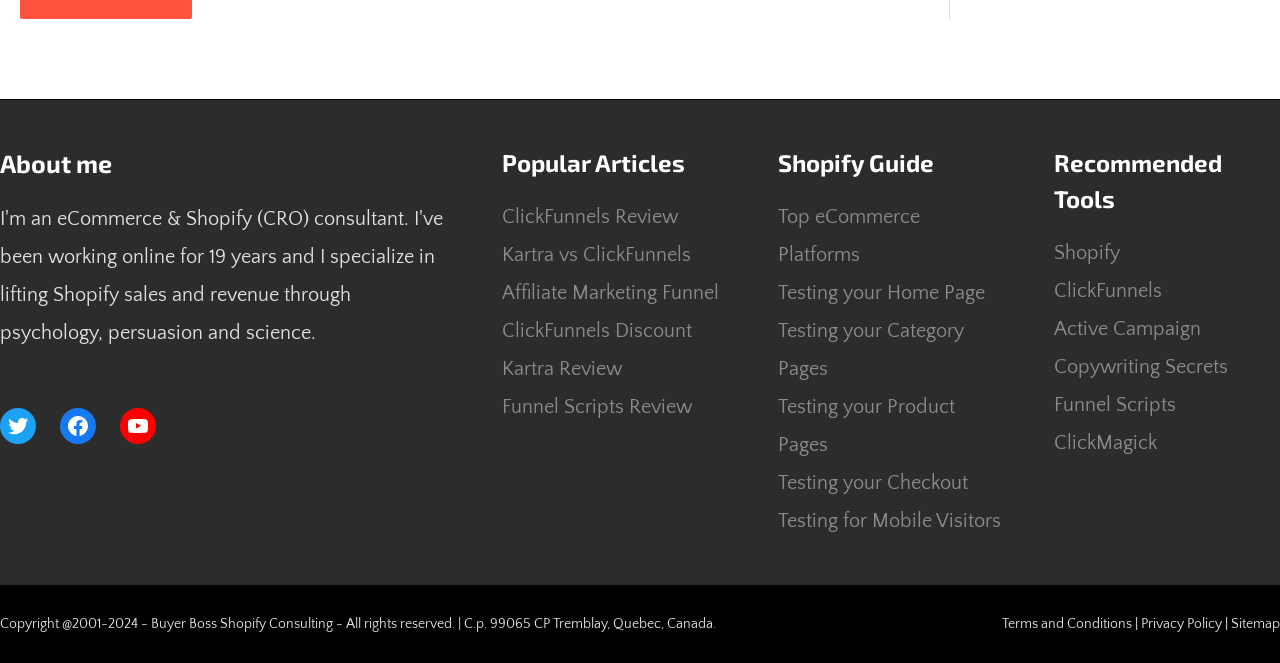Determine the bounding box coordinates of the UI element that matches the following description: "ClickFunnels". The coordinates should be four float numbers between 0 and 1 in the format [left, top, right, bottom].

[0.823, 0.423, 0.908, 0.456]